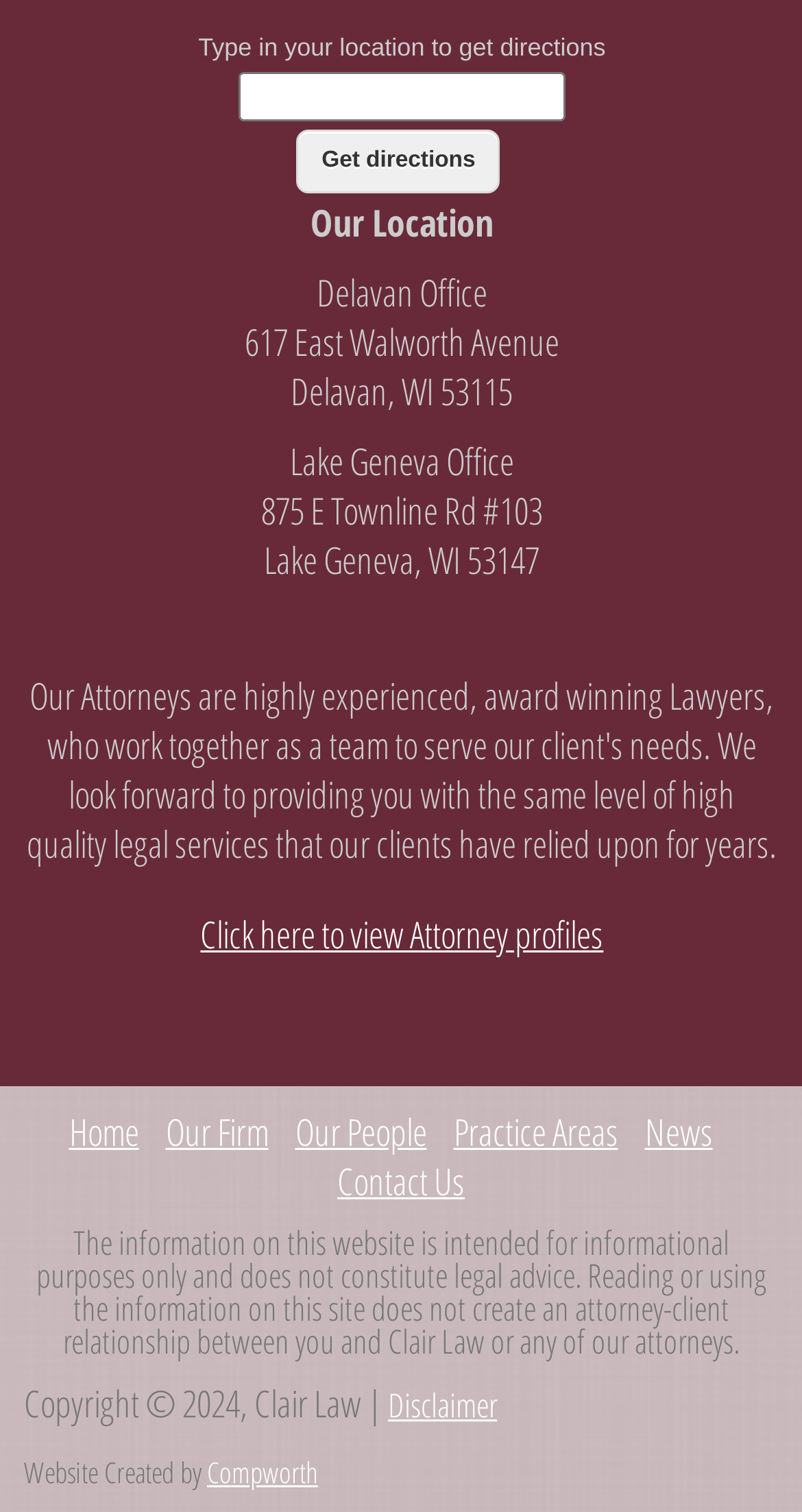Reply to the question below using a single word or brief phrase:
What is the link at the bottom left?

Home